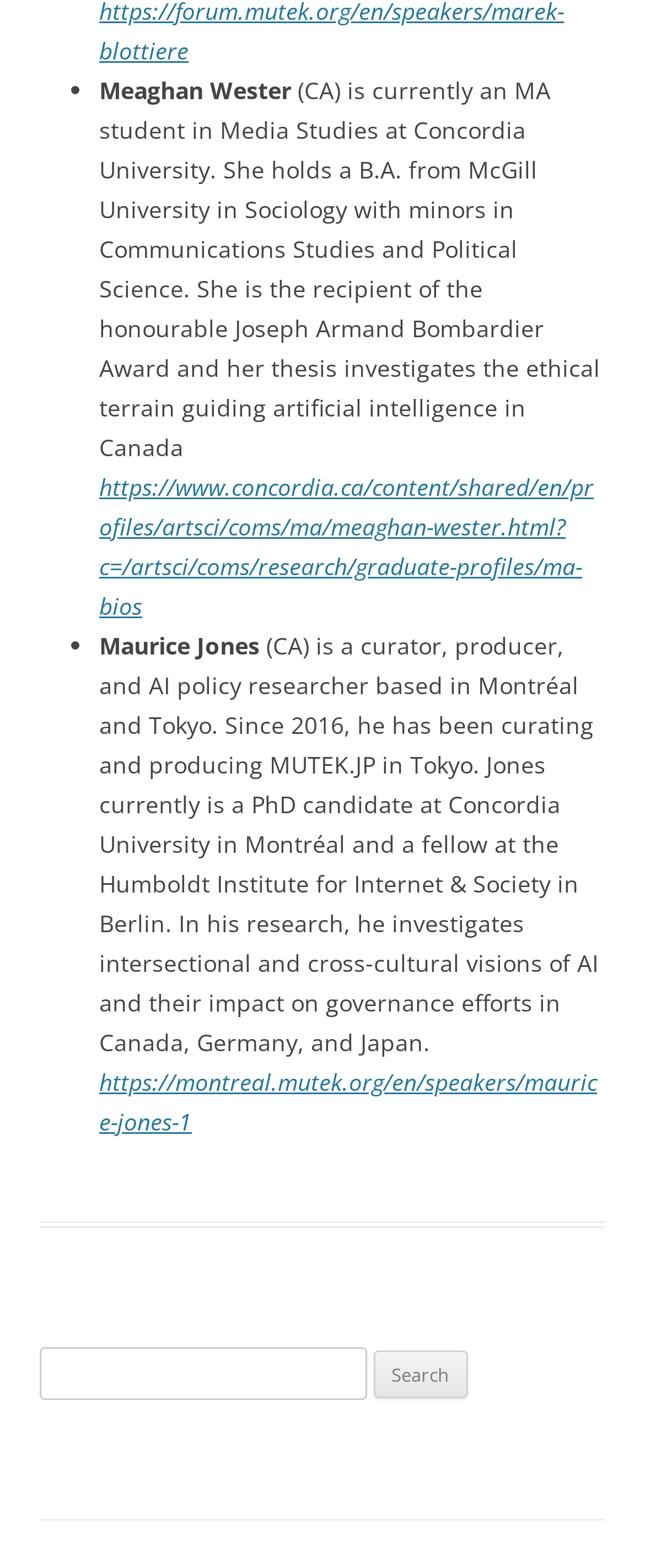Using the image as a reference, answer the following question in as much detail as possible:
What is Maurice Jones's profession?

The webpage describes Maurice Jones as a curator, producer, and AI policy researcher based in Montréal and Tokyo, as stated in the fourth paragraph.